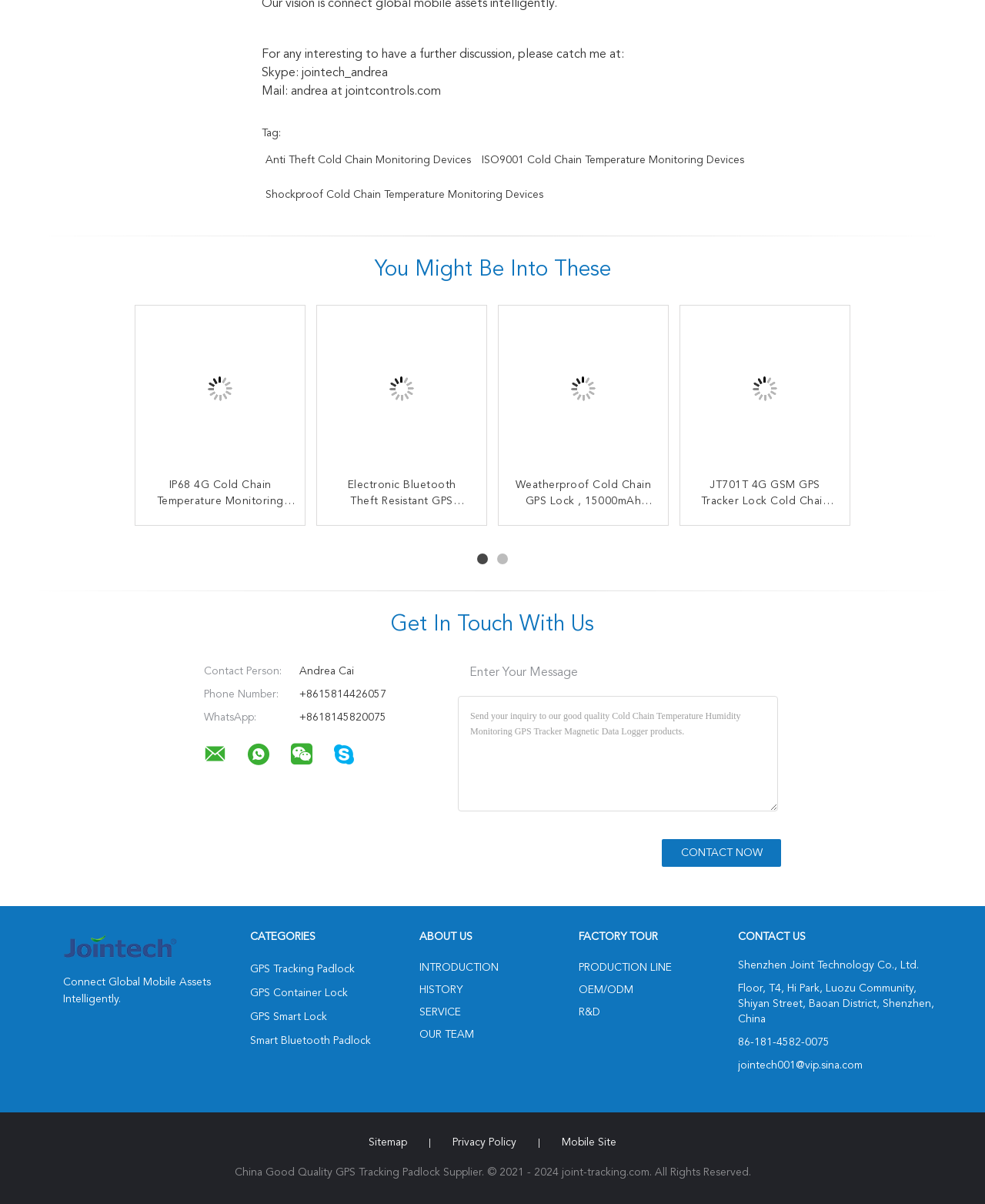Show the bounding box coordinates for the element that needs to be clicked to execute the following instruction: "Click the 'GPS Tracking Padlock' link". Provide the coordinates in the form of four float numbers between 0 and 1, i.e., [left, top, right, bottom].

[0.254, 0.801, 0.36, 0.809]